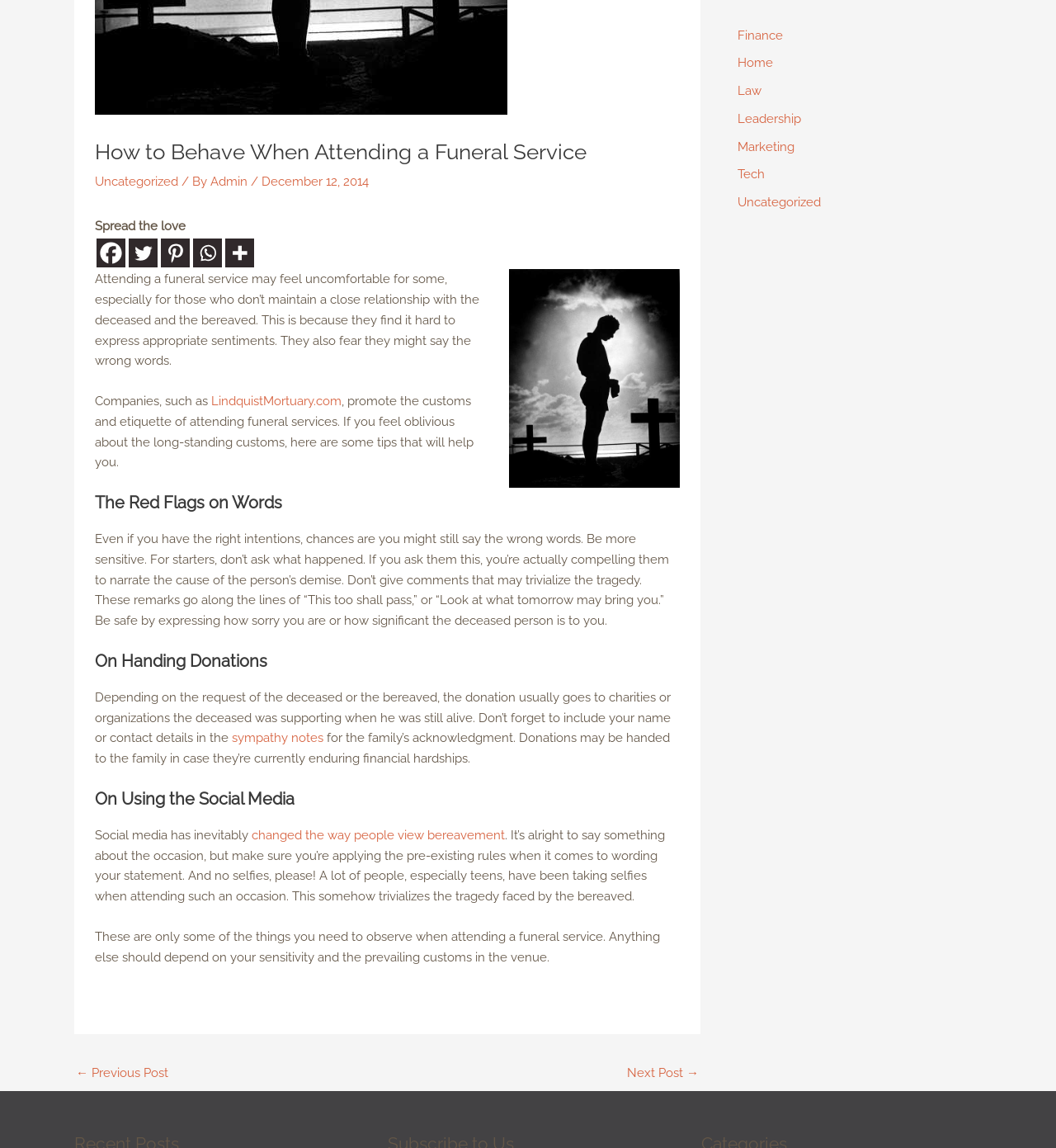Find the bounding box coordinates corresponding to the UI element with the description: "Next Post →". The coordinates should be formatted as [left, top, right, bottom], with values as floats between 0 and 1.

[0.594, 0.923, 0.662, 0.949]